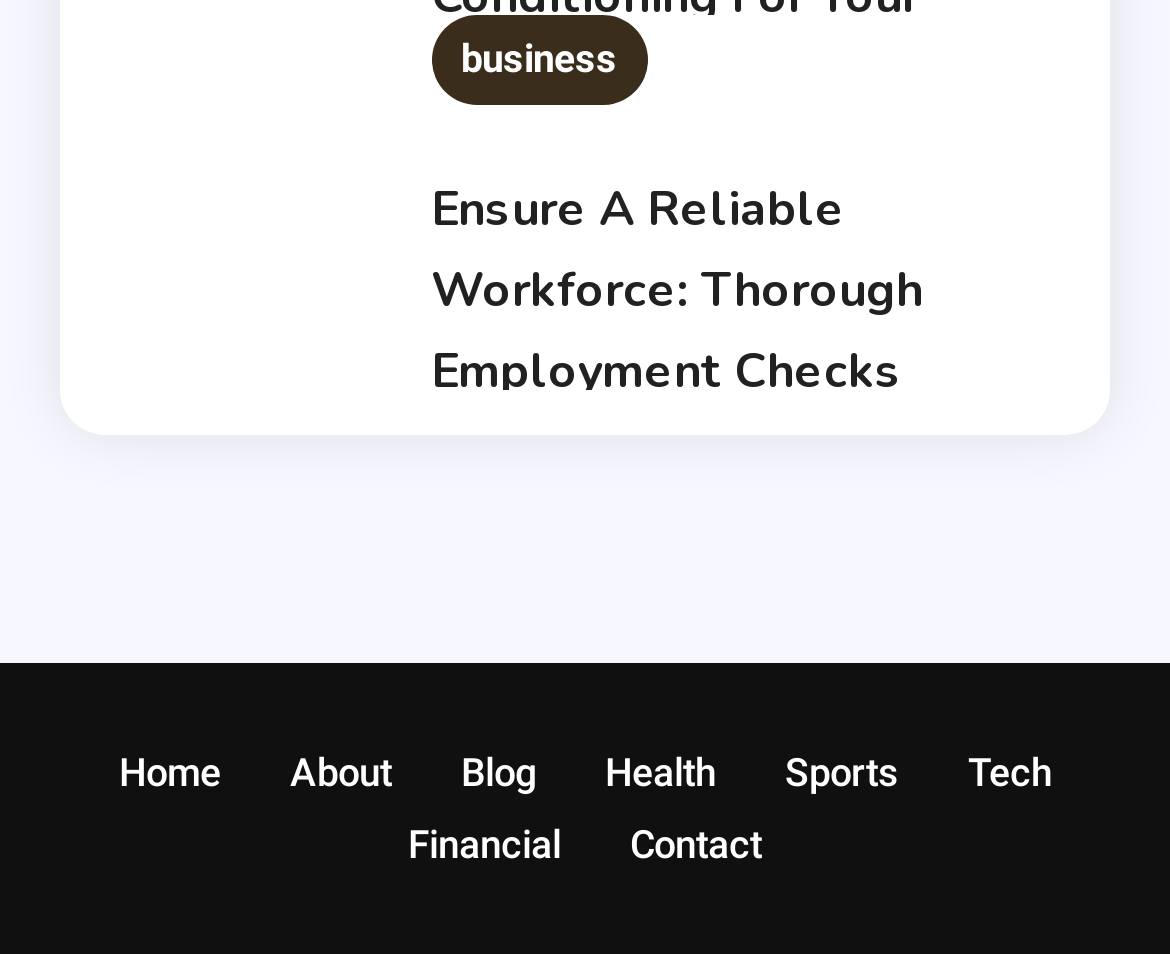What is the position of the 'Blog' link?
Give a one-word or short-phrase answer derived from the screenshot.

Third from the left